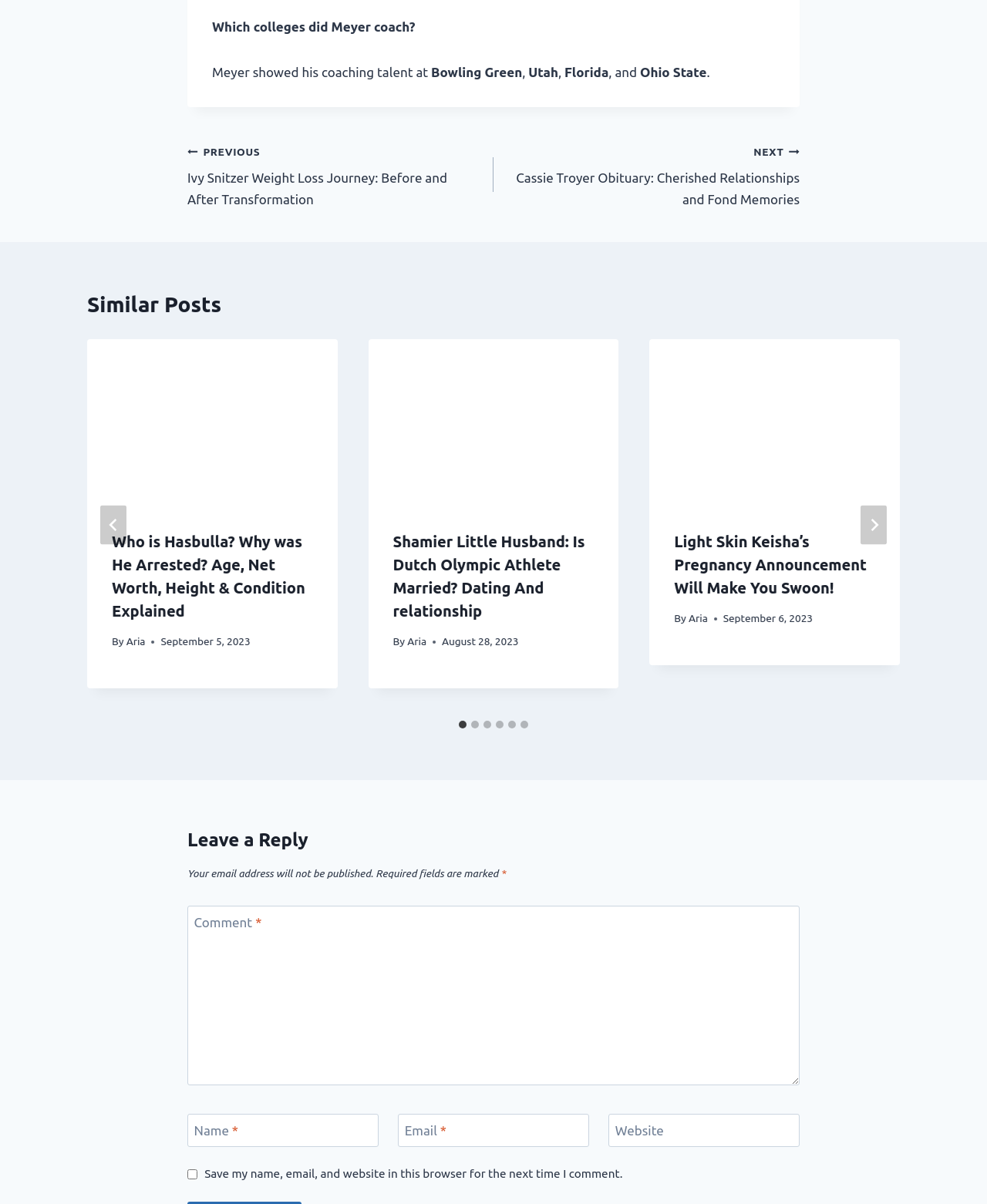Locate the bounding box coordinates of the element that needs to be clicked to carry out the instruction: "Click the 'PREVIOUS' link". The coordinates should be given as four float numbers ranging from 0 to 1, i.e., [left, top, right, bottom].

[0.19, 0.116, 0.5, 0.174]